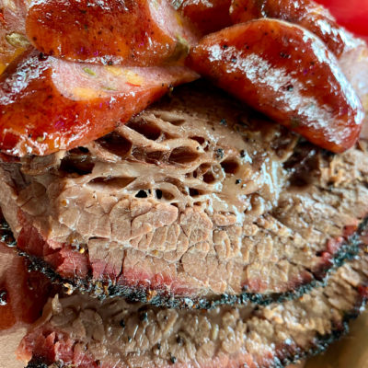Respond to the following query with just one word or a short phrase: 
What culinary influences are combined in Panther City BBQ's offerings?

Texas and Mexican